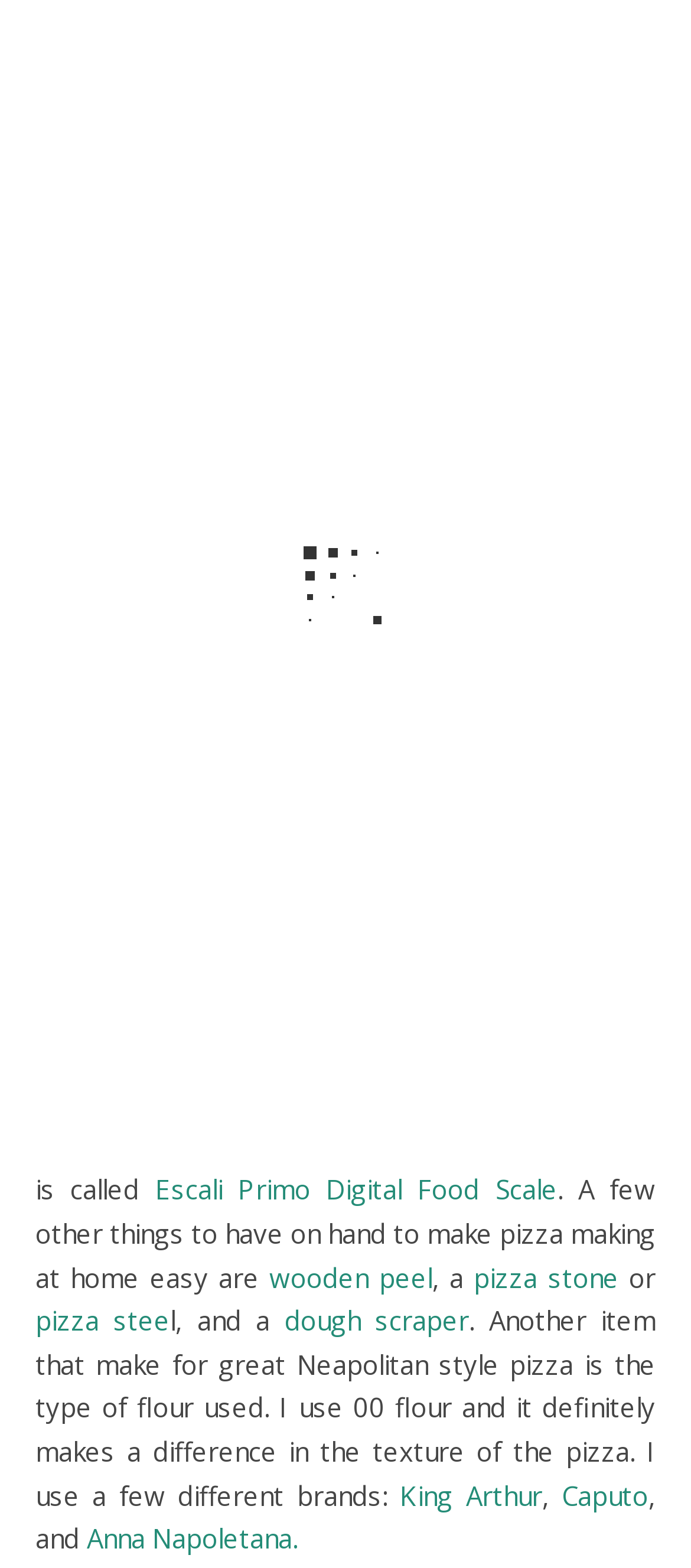What is the purpose of a dough scraper in pizza making?
Based on the image, please offer an in-depth response to the question.

This question can be answered by reading the text on the webpage, which mentions a dough scraper as one of the items that make pizza making at home easy. However, the text does not specify the purpose of a dough scraper in pizza making.